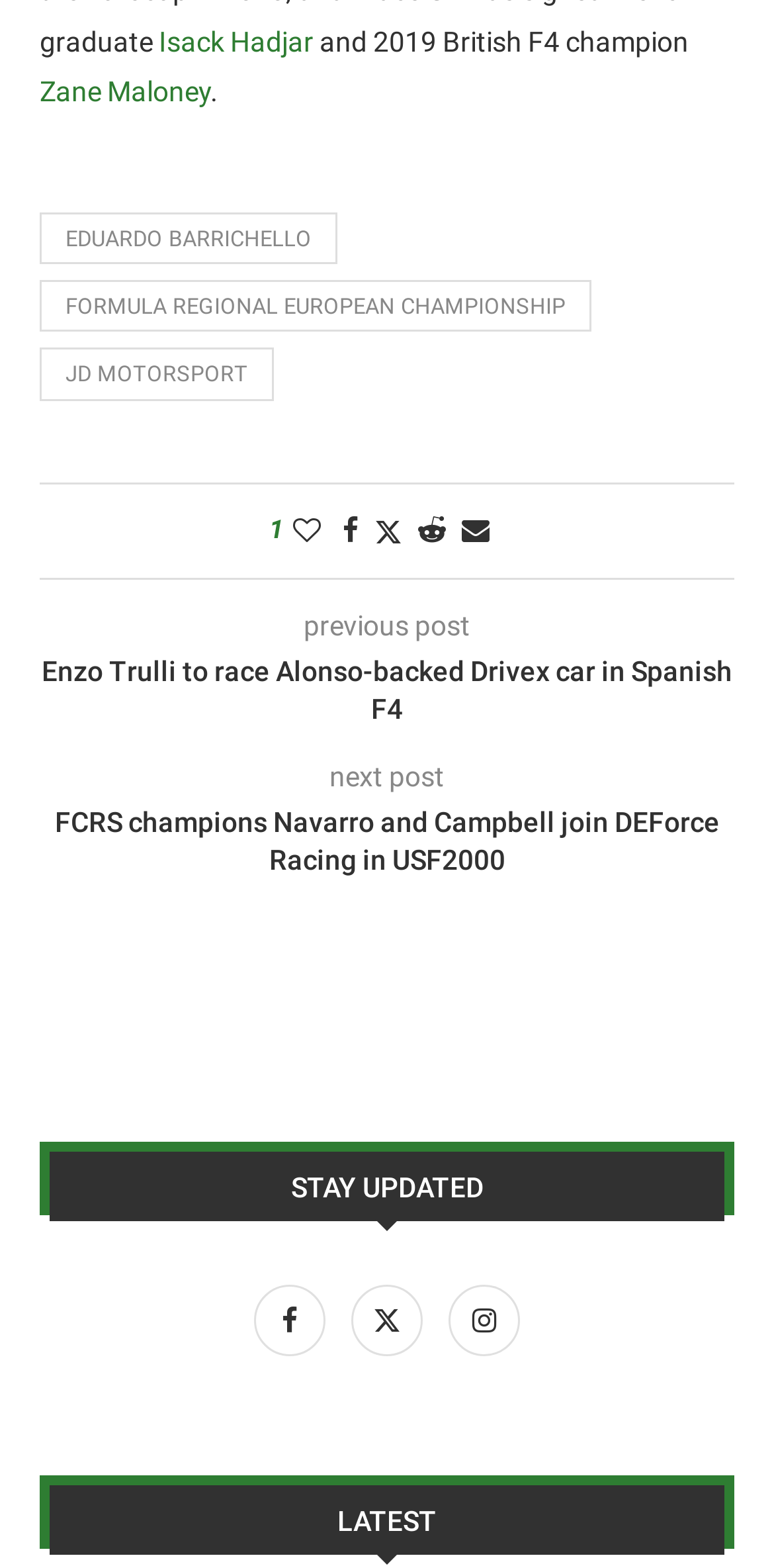Determine the bounding box coordinates of the element's region needed to click to follow the instruction: "Visit Eduardo Barrichello's page". Provide these coordinates as four float numbers between 0 and 1, formatted as [left, top, right, bottom].

[0.051, 0.135, 0.436, 0.169]